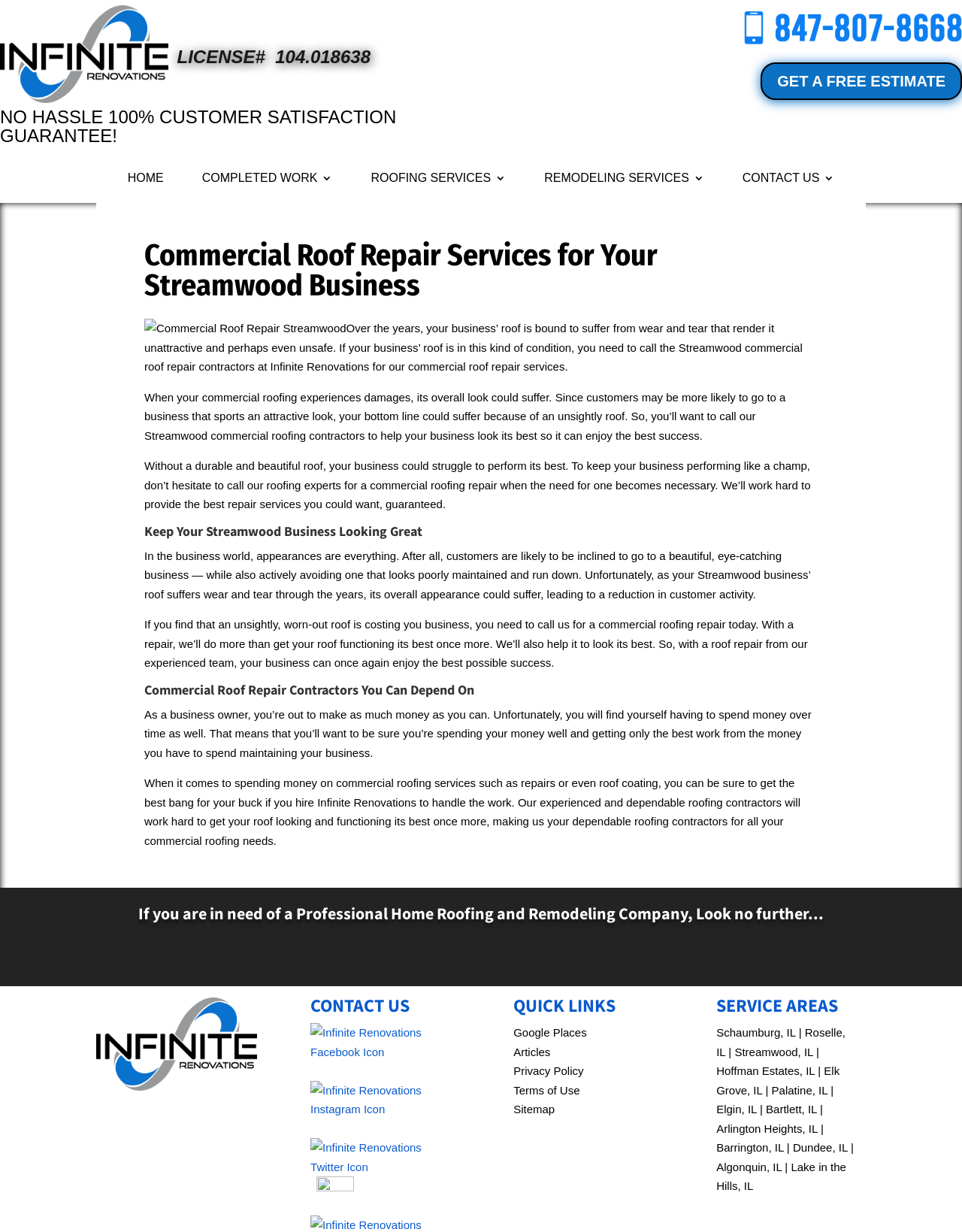What is the guarantee offered?
With the help of the image, please provide a detailed response to the question.

The guarantee offered by the company is 100% customer satisfaction, which is mentioned in the text content of the webpage as 'NO HASSLE 100% CUSTOMER SATISFACTION GUARANTEE!'.